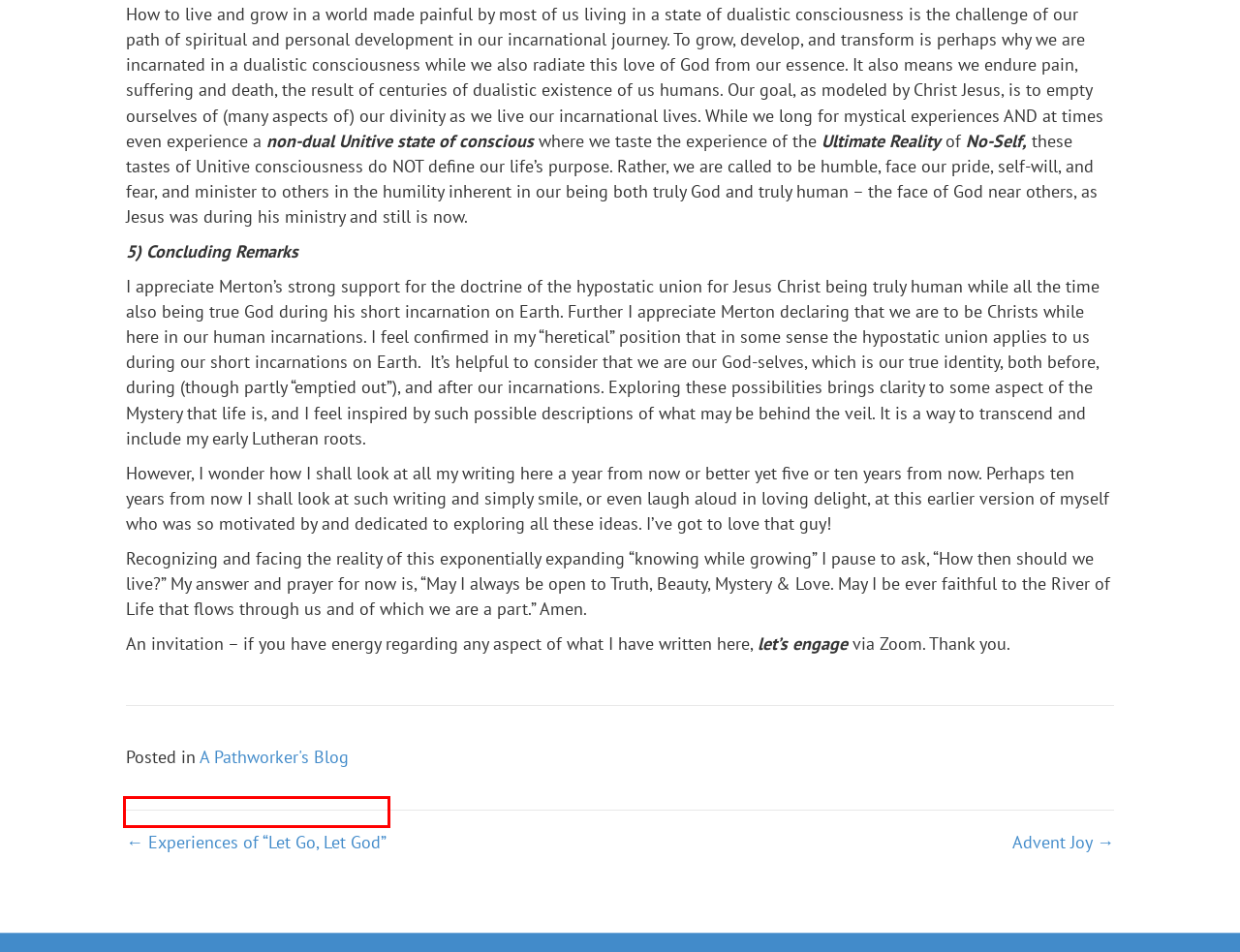Look at the screenshot of a webpage where a red rectangle bounding box is present. Choose the webpage description that best describes the new webpage after clicking the element inside the red bounding box. Here are the candidates:
A. Pathwork Lecture Presentations - Gary Vollbracht
B. Pathwork Support - Gary Vollbracht
C. Advent Joy - Gary Vollbracht
D. Hypostatic Union for All Revisited - Gary Vollbracht
E. General Support Presentations - Gary Vollbracht
F. Contact - Gary Vollbracht
G. Experiences of "Let Go, Let God" - Gary Vollbracht
H. A Pathworker's Blog Archives - Gary Vollbracht

G